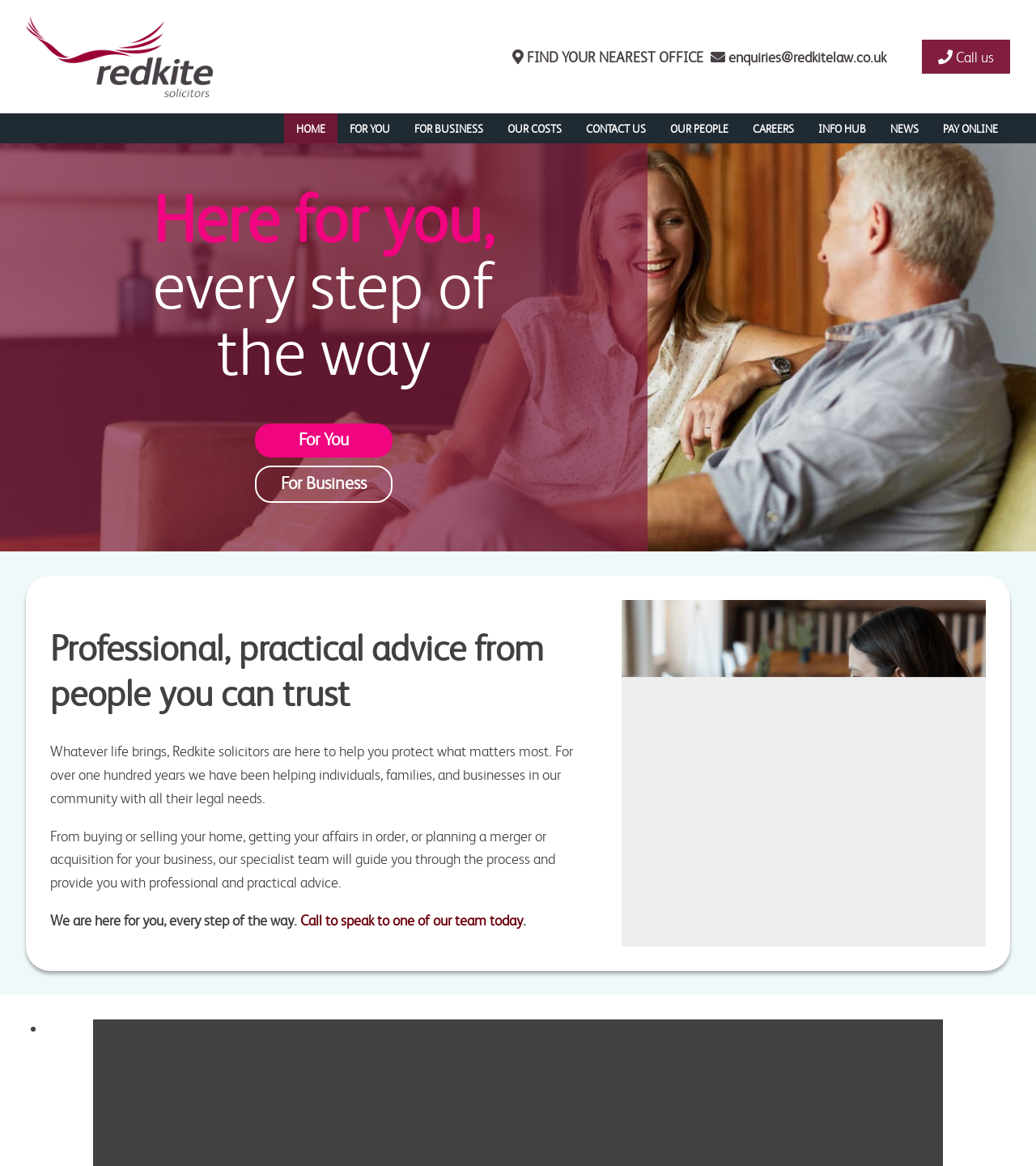Respond to the question below with a single word or phrase:
What is the tone of the webpage?

Professional and helpful